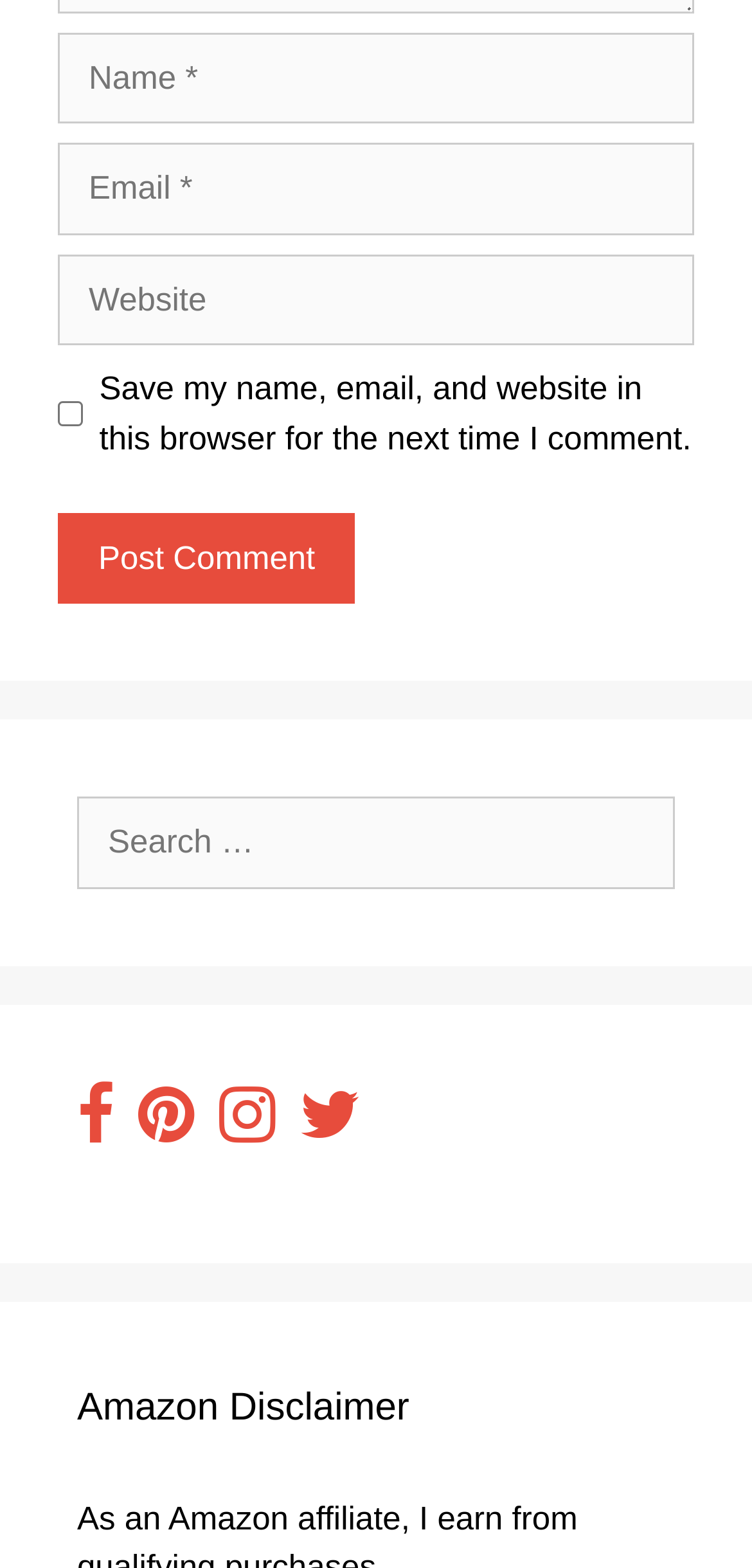What is the title of the last section? Using the information from the screenshot, answer with a single word or phrase.

Amazon Disclaimer